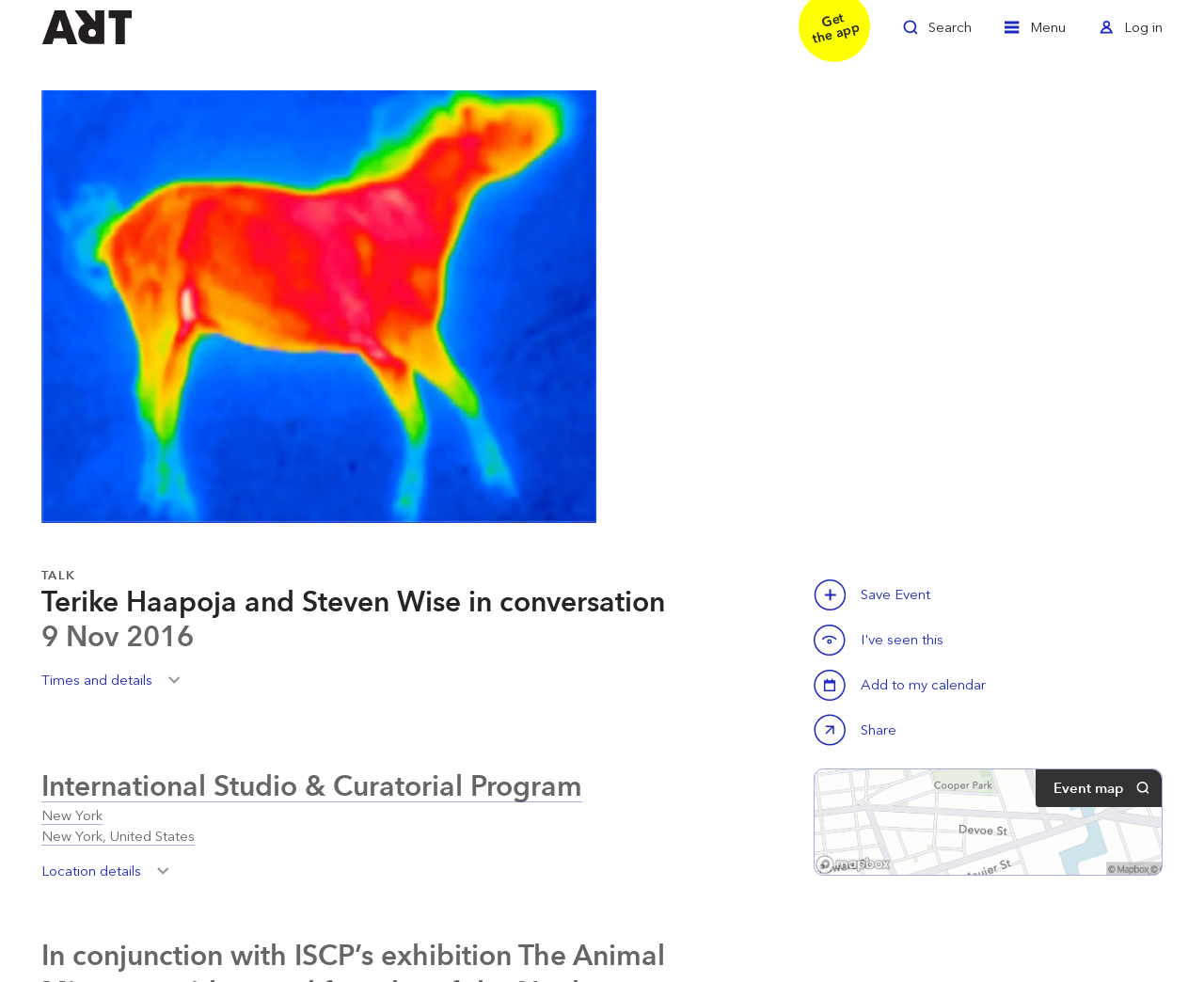Answer the following inquiry with a single word or phrase:
What is the event title?

Terike Haapoja and Steven Wise in conversation